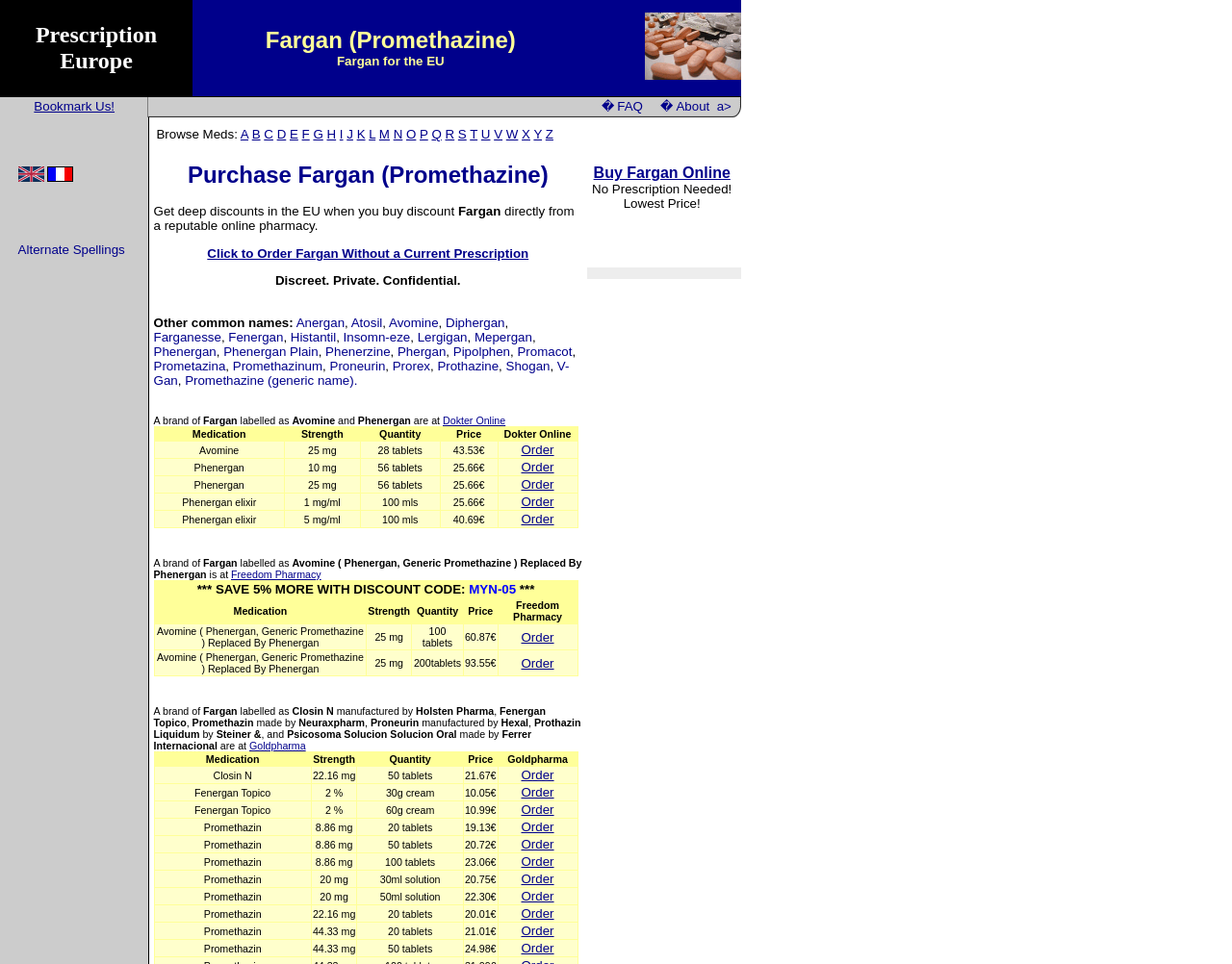What is the name of the medication?
Offer a detailed and full explanation in response to the question.

The name of the medication is Fargan, which is also known as Promethazine, as indicated in the webpage's content.